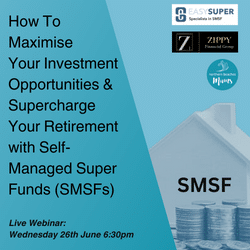Analyze the image and provide a detailed caption.

The image promotes a live webinar focusing on maximizing investment opportunities and enhancing retirement through Self-Managed Super Funds (SMSFs). The event emphasizes key topics of investment strategy and retirement planning, encouraging participants to take control of their financial future. Notable sponsors like EasySuper and Zippy Financial Group are featured, underscoring the credibility and expertise behind the session. The event is scheduled for Wednesday, 26th June at 6:30 PM, inviting individuals interested in optimizing their investment strategies to join and learn from industry experts.